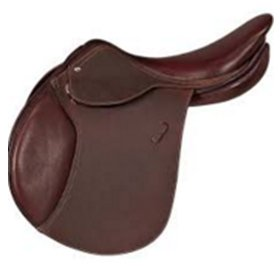What is the purpose of the contoured flaps?
Could you please answer the question thoroughly and with as much detail as possible?

According to the caption, the flaps are 'gracefully contoured' to ensure 'close contact with the horse', which is essential for effective communication and control during rides.